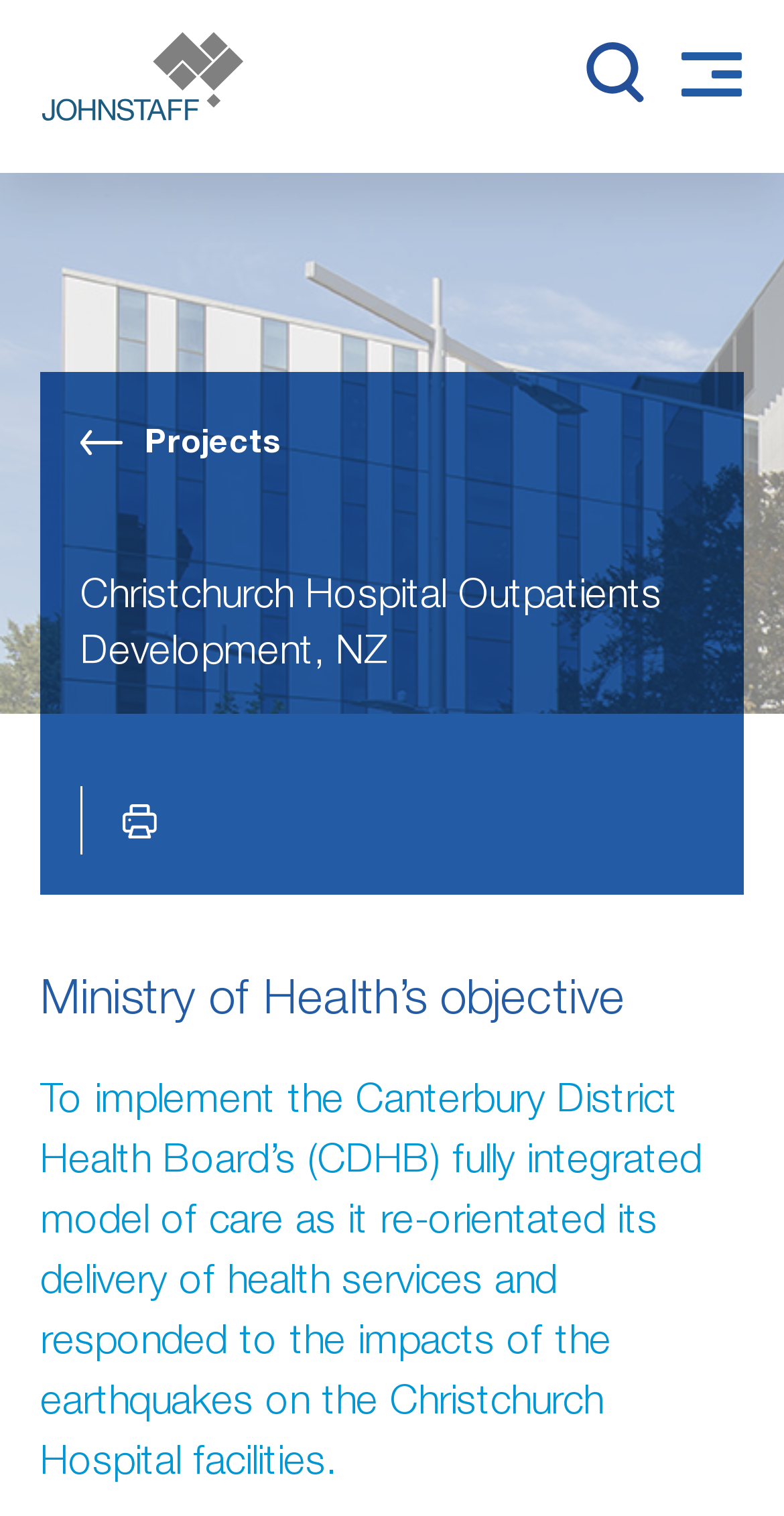Identify the headline of the webpage and generate its text content.

Christchurch Hospital Outpatients Development, NZ